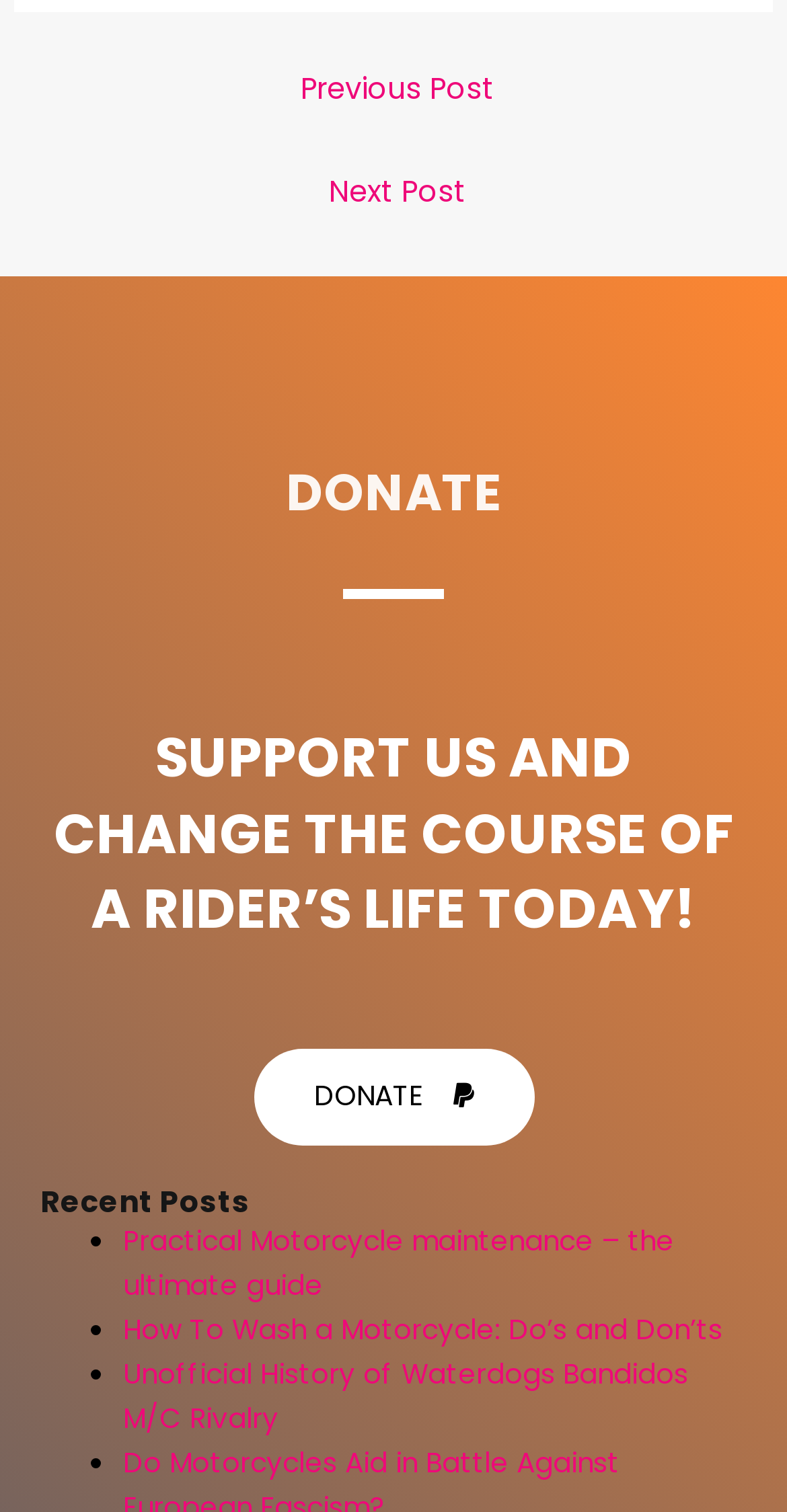Give a concise answer of one word or phrase to the question: 
What is the theme of the articles on this webpage?

Motorcycles